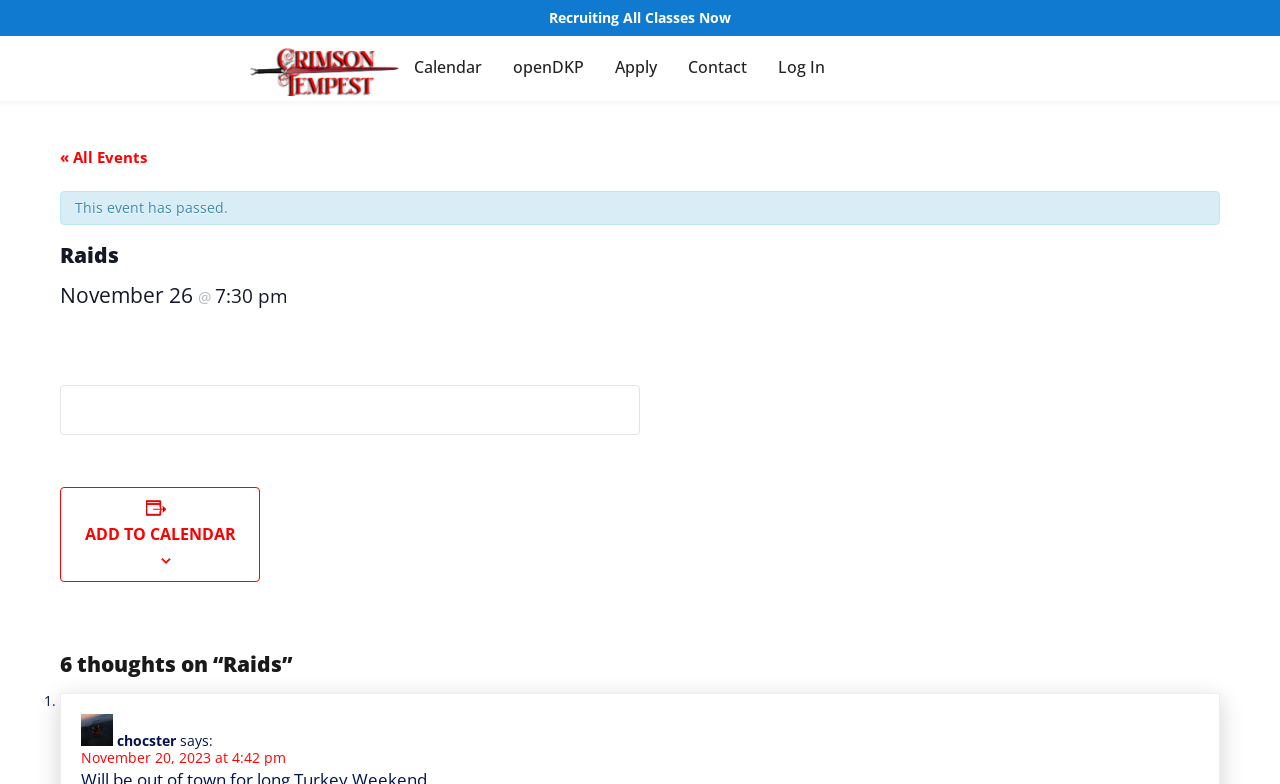Identify the bounding box for the UI element described as: "Log In". Ensure the coordinates are four float numbers between 0 and 1, formatted as [left, top, right, bottom].

[0.596, 0.046, 0.657, 0.129]